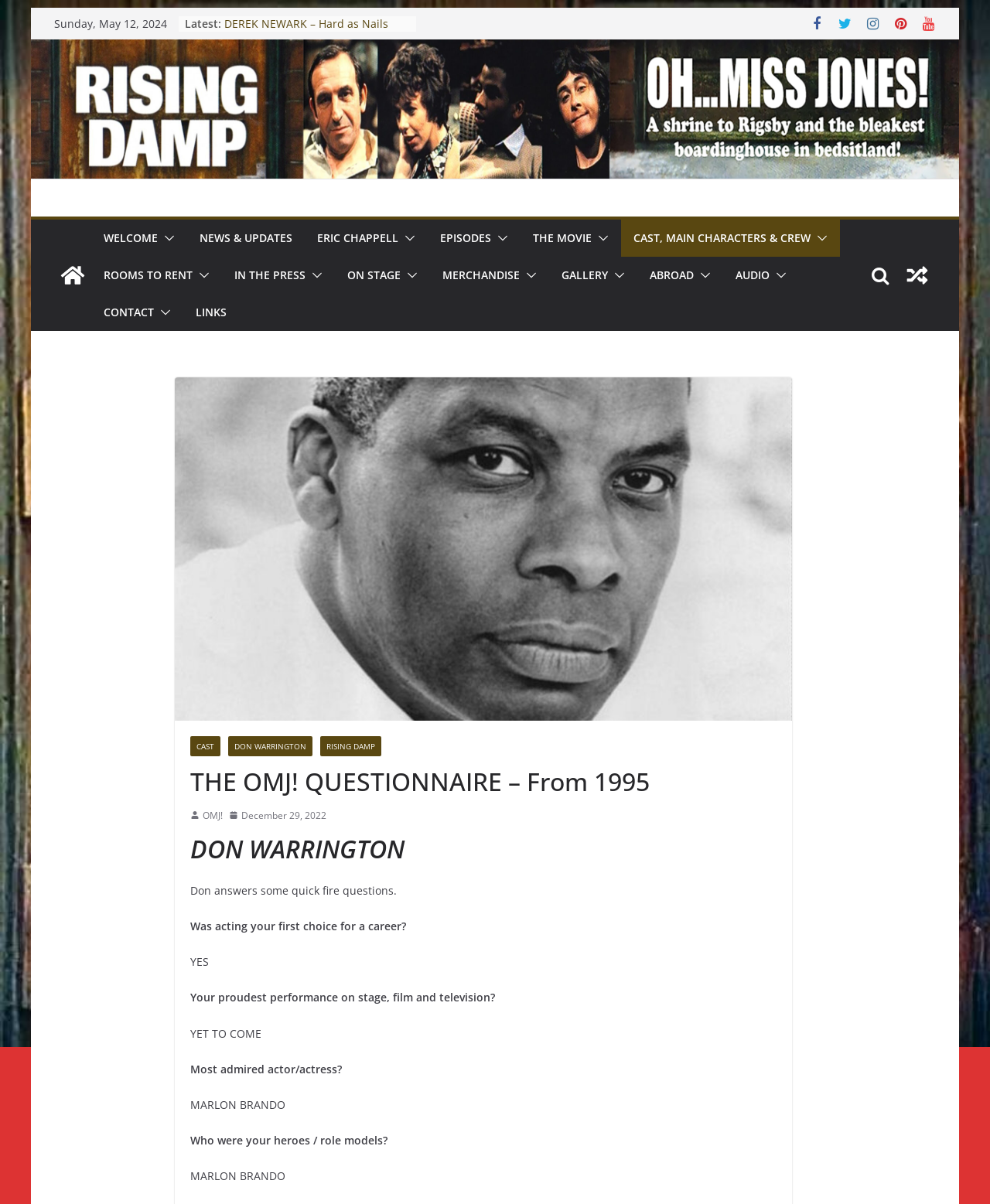Determine the bounding box coordinates (top-left x, top-left y, bottom-right x, bottom-right y) of the UI element described in the following text: MERCHANDISE

[0.688, 0.22, 0.771, 0.238]